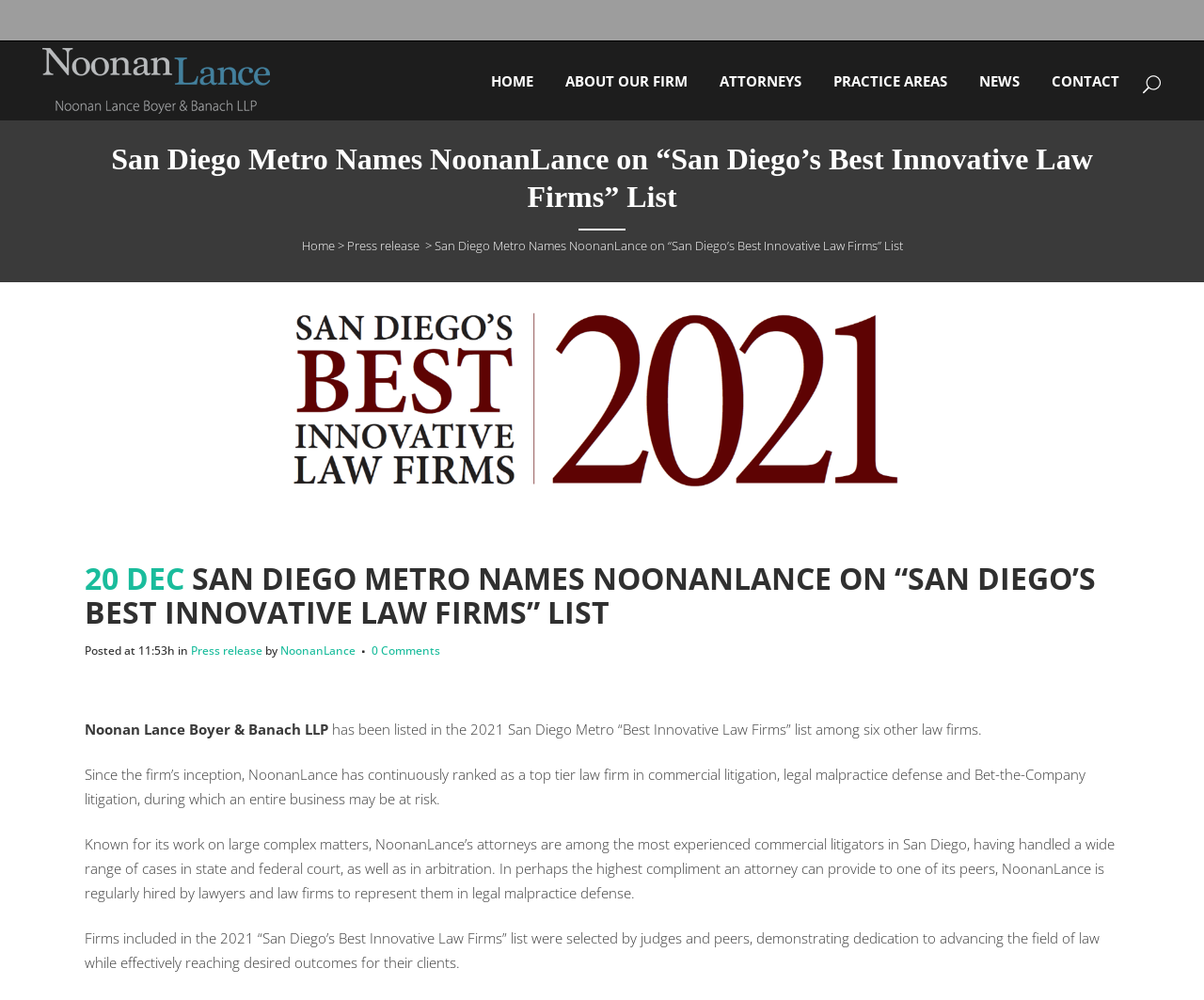Bounding box coordinates are given in the format (top-left x, top-left y, bottom-right x, bottom-right y). All values should be floating point numbers between 0 and 1. Provide the bounding box coordinate for the UI element described as: Press release

[0.159, 0.642, 0.218, 0.658]